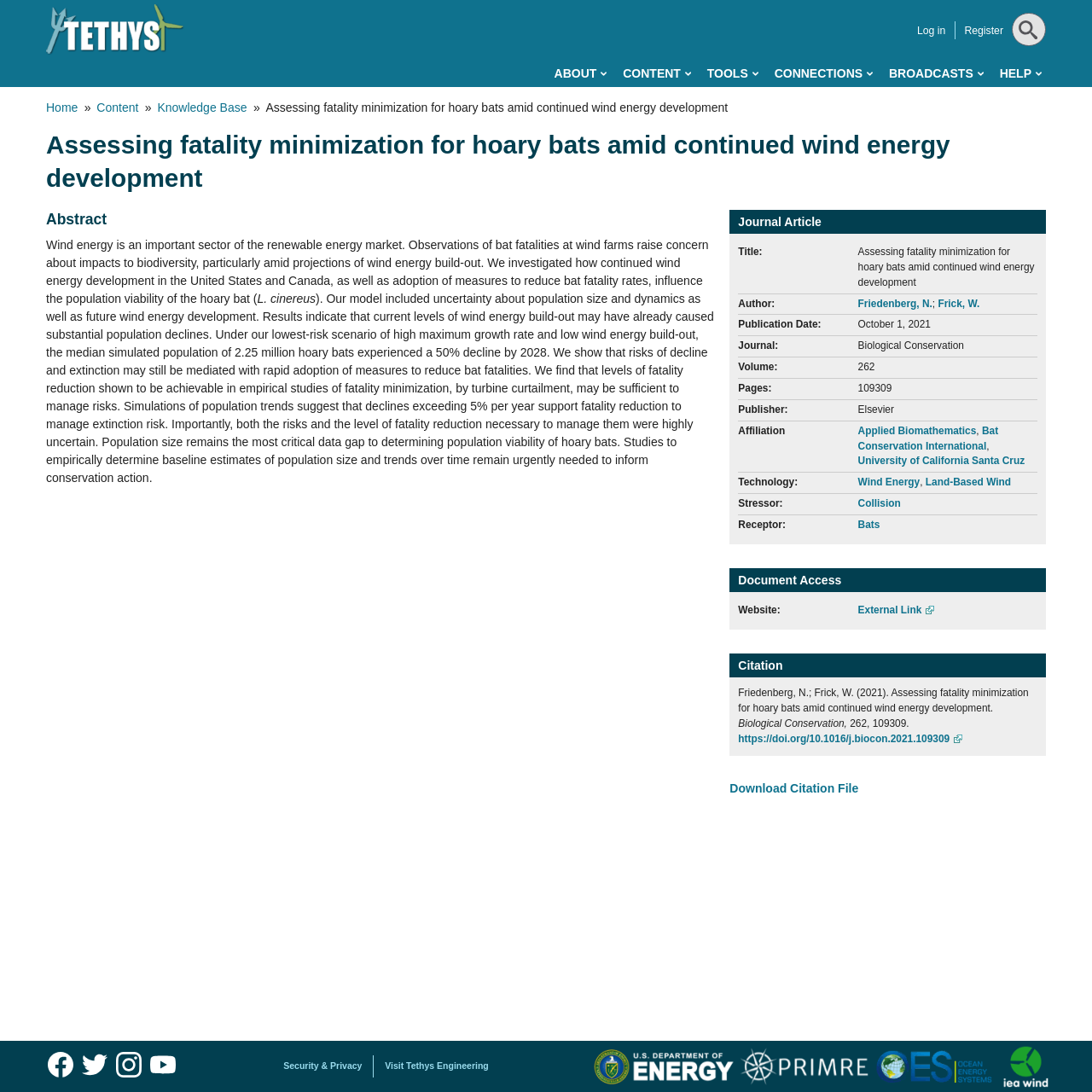Provide an in-depth caption for the elements present on the webpage.

This webpage is about a journal article titled "Assessing fatality minimization for hoary bats amid continued wind energy development". The article's abstract is displayed prominently on the page, discussing the impact of wind energy development on bat populations and the need for measures to reduce bat fatalities.

At the top of the page, there is a navigation menu with links to "ABOUT", "CONTENT", "TOOLS", "CONNECTIONS", "BROADCASTS", and "HELP". Below this, there is a breadcrumb navigation showing the current page's location within the website.

The main content area is divided into sections, including a heading, article information, and an abstract. The article information section displays details such as the title, authors, publication date, journal, volume, pages, and publisher. There are also links to the authors' affiliations and the technology and stressor related to the article.

The abstract section provides a summary of the article, discussing the impact of wind energy development on hoary bat populations and the need for measures to reduce bat fatalities. The text is divided into paragraphs, making it easy to read.

At the bottom of the page, there are links to the article's citation, a download citation file option, and social media links to Facebook, Twitter, Instagram, and YouTube.

There are several images on the page, including the Tethys logo, Facebook logo, Twitter logo, Instagram logo, and YouTube logo. These images are all relatively small and are used to represent the respective brands.